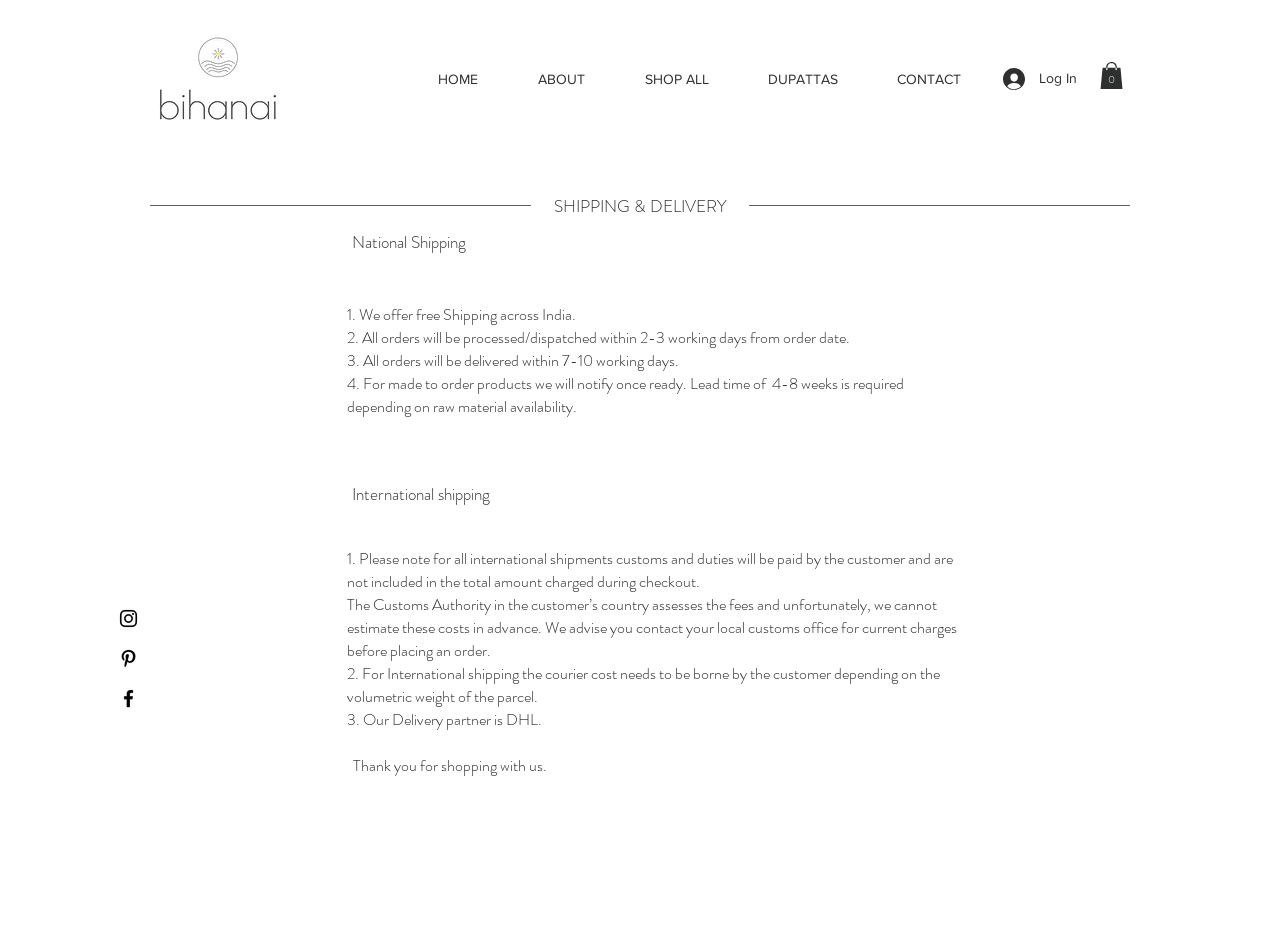Determine and generate the text content of the webpage's headline.

SHIPPING & DELIVERY